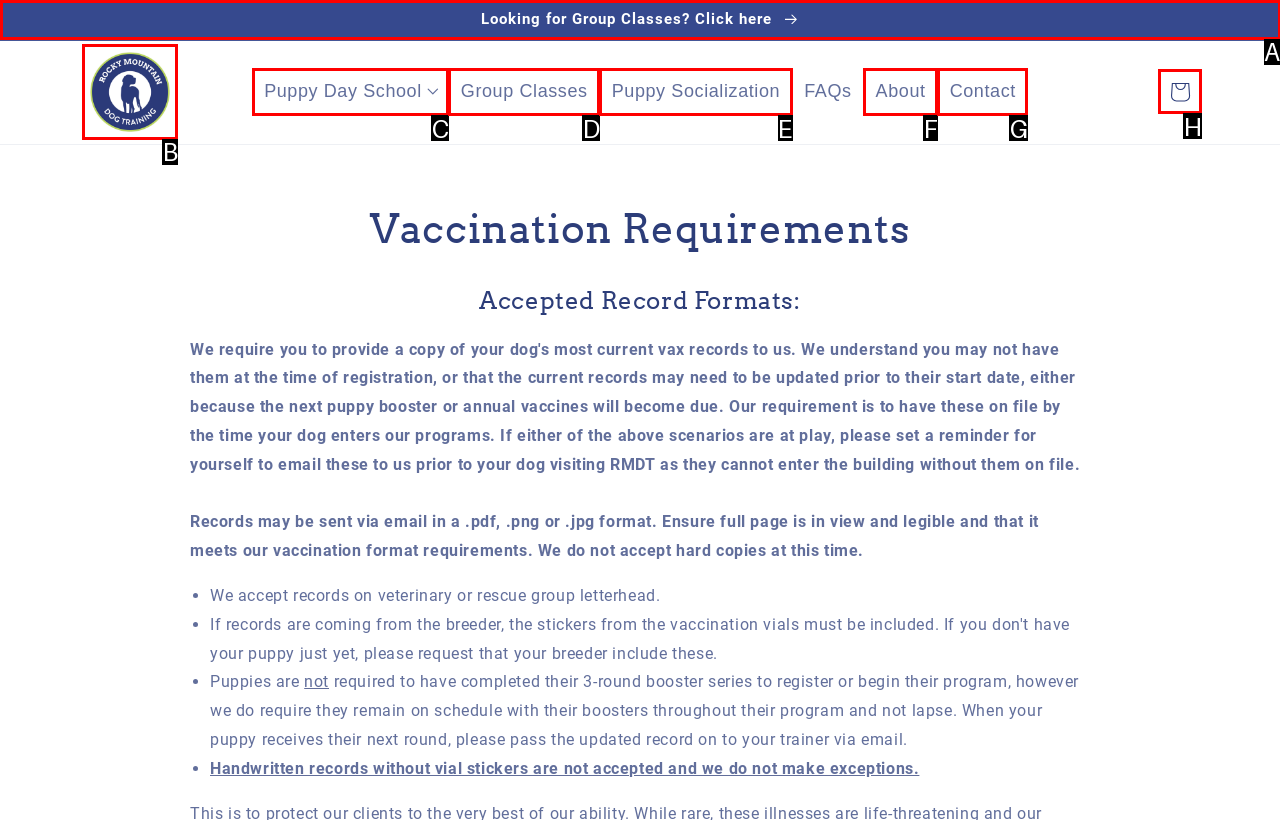Determine which letter corresponds to the UI element to click for this task: Check the 'Cart'
Respond with the letter from the available options.

H